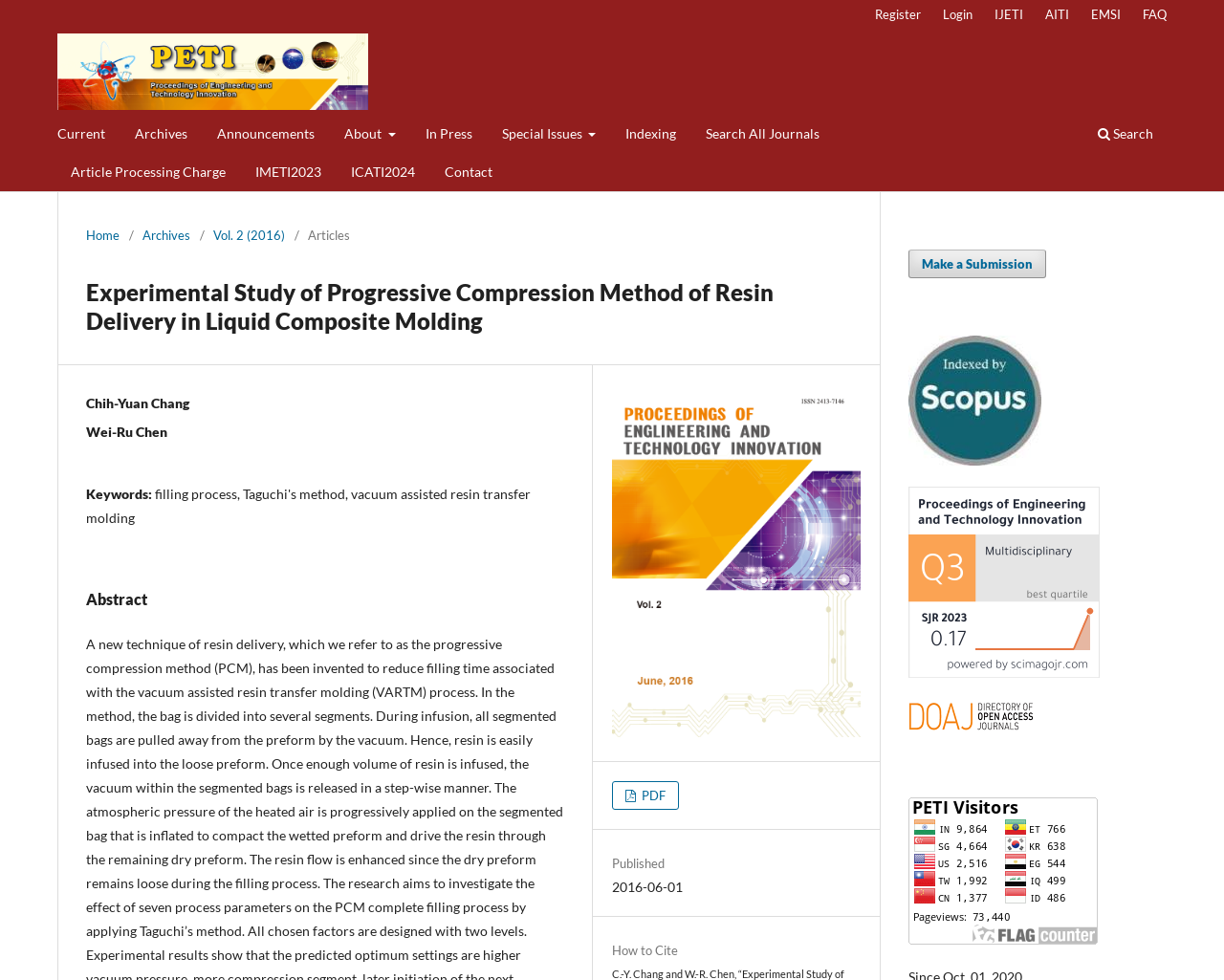Determine the bounding box coordinates for the UI element matching this description: "AITI".

[0.846, 0.0, 0.881, 0.029]